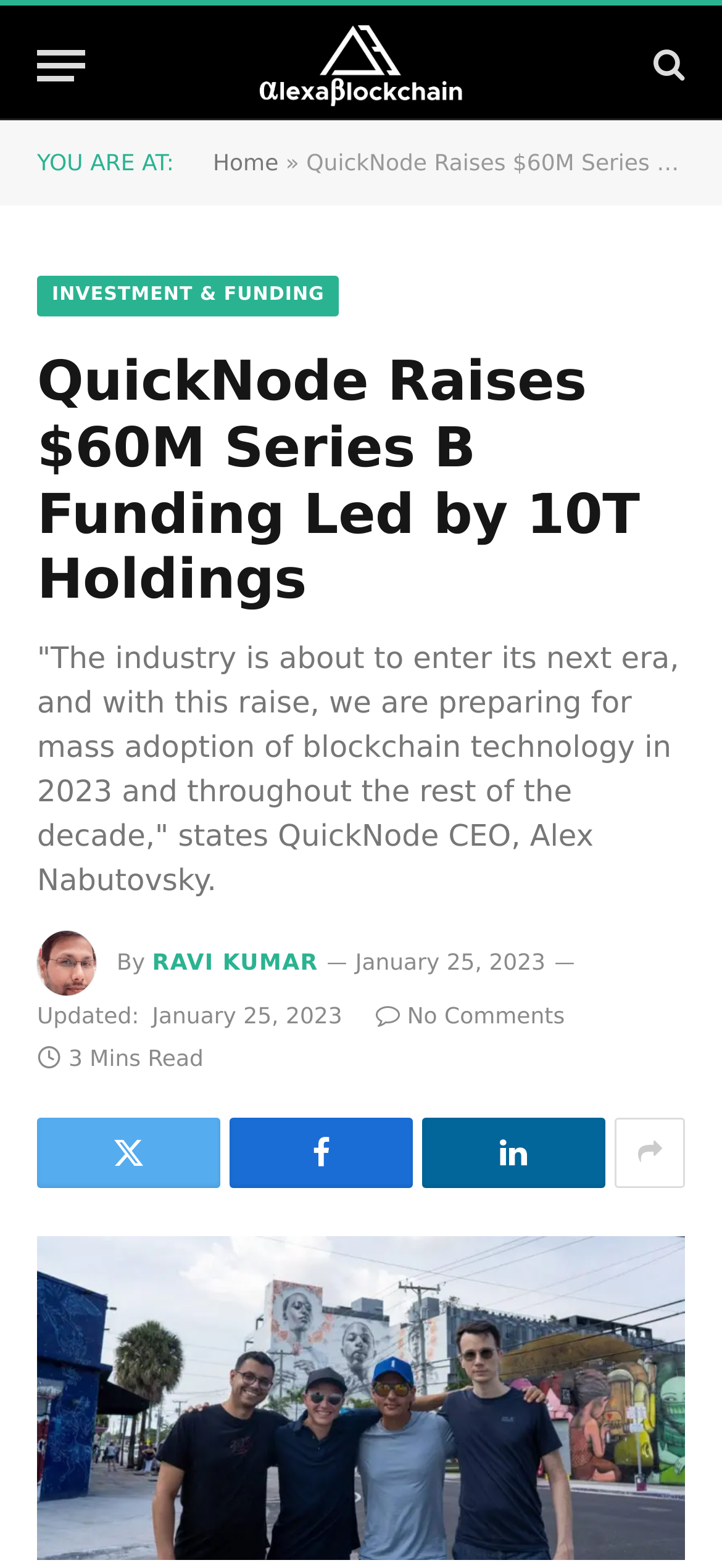Find the headline of the webpage and generate its text content.

QuickNode Raises $60M Series B Funding Led by 10T Holdings